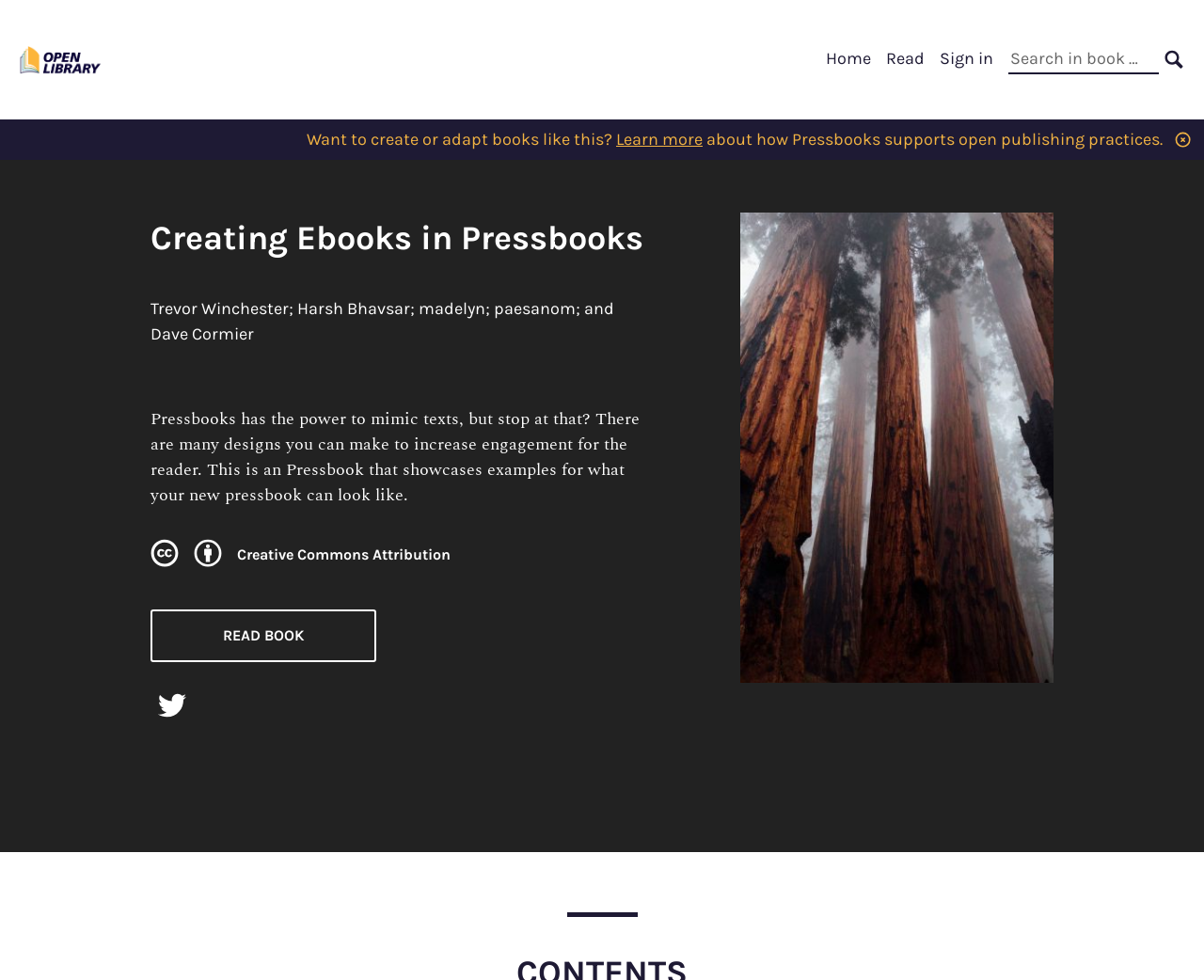What is the name of the platform mentioned in the top-left corner?
Provide a detailed answer to the question using information from the image.

I found the answer by looking at the top-left corner of the webpage, where I saw a logo and a link with the text 'Open Library Publishing Platform'.